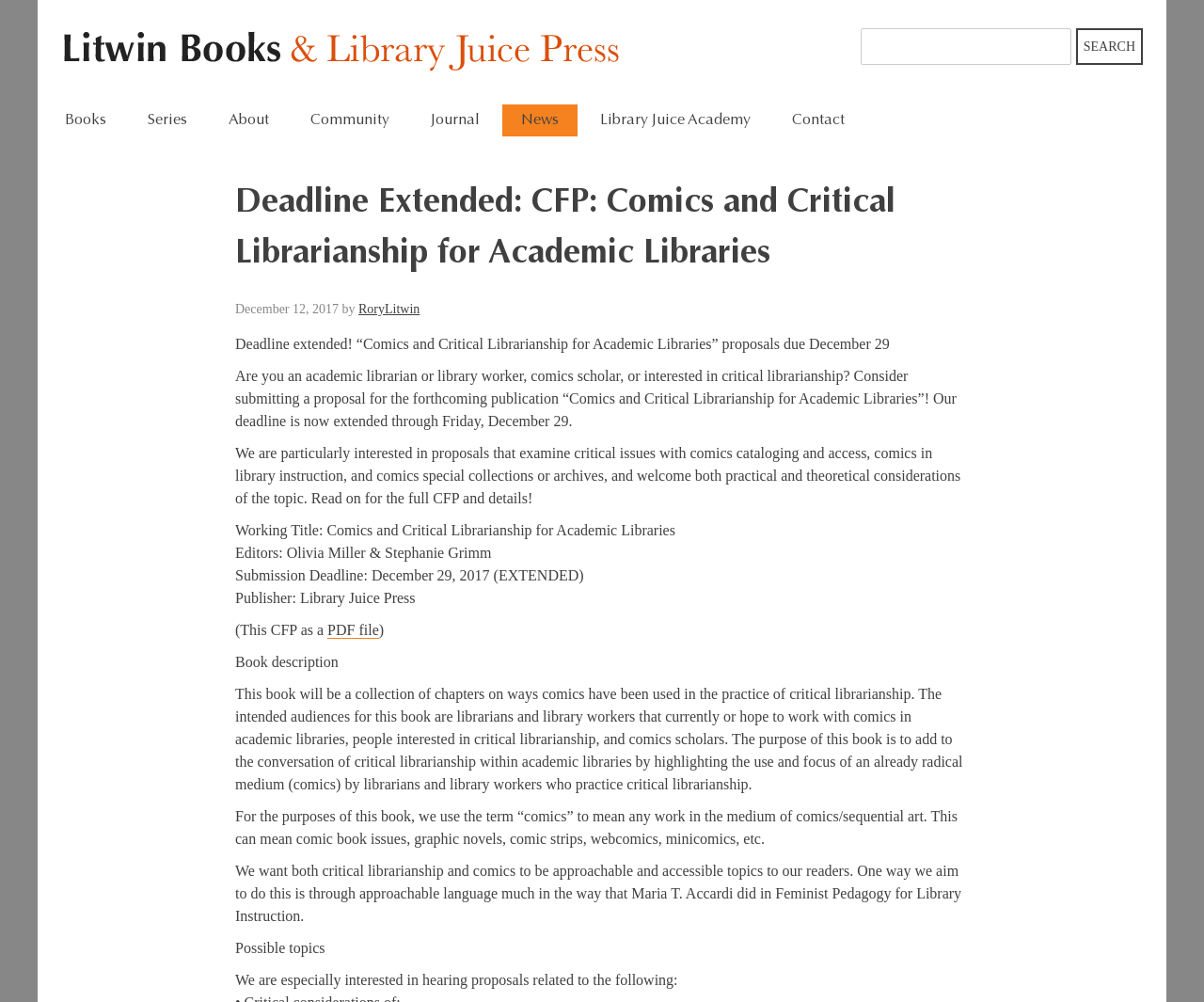What is the deadline for submitting proposals?
Please answer the question with as much detail and depth as you can.

The deadline for submitting proposals is mentioned in the webpage as 'Deadline extended! “Comics and Critical Librarianship for Academic Libraries” proposals due December 29'. This information is provided in the second paragraph of the webpage.